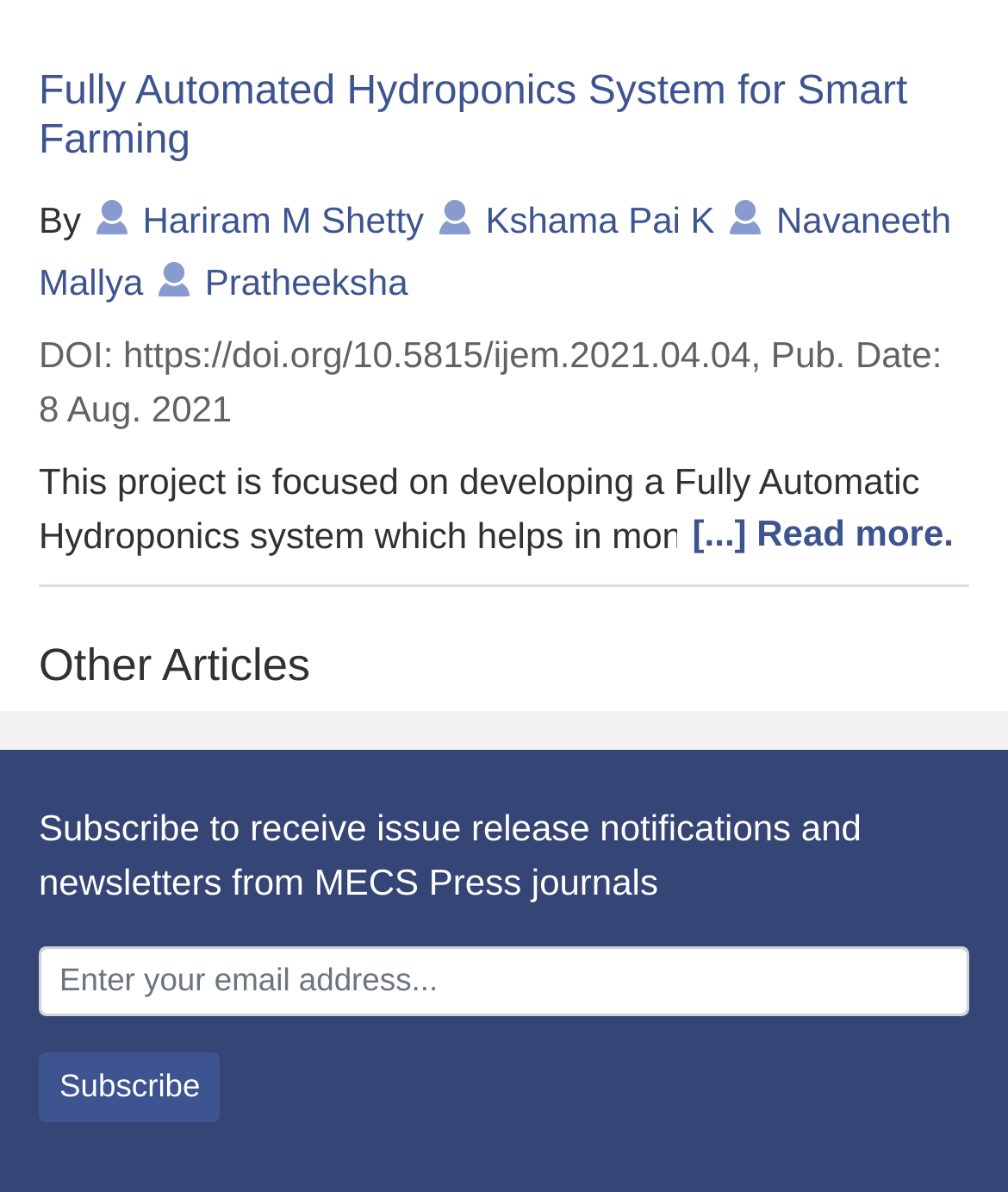Answer the question below in one word or phrase:
What can be done with the textbox?

Enter email address